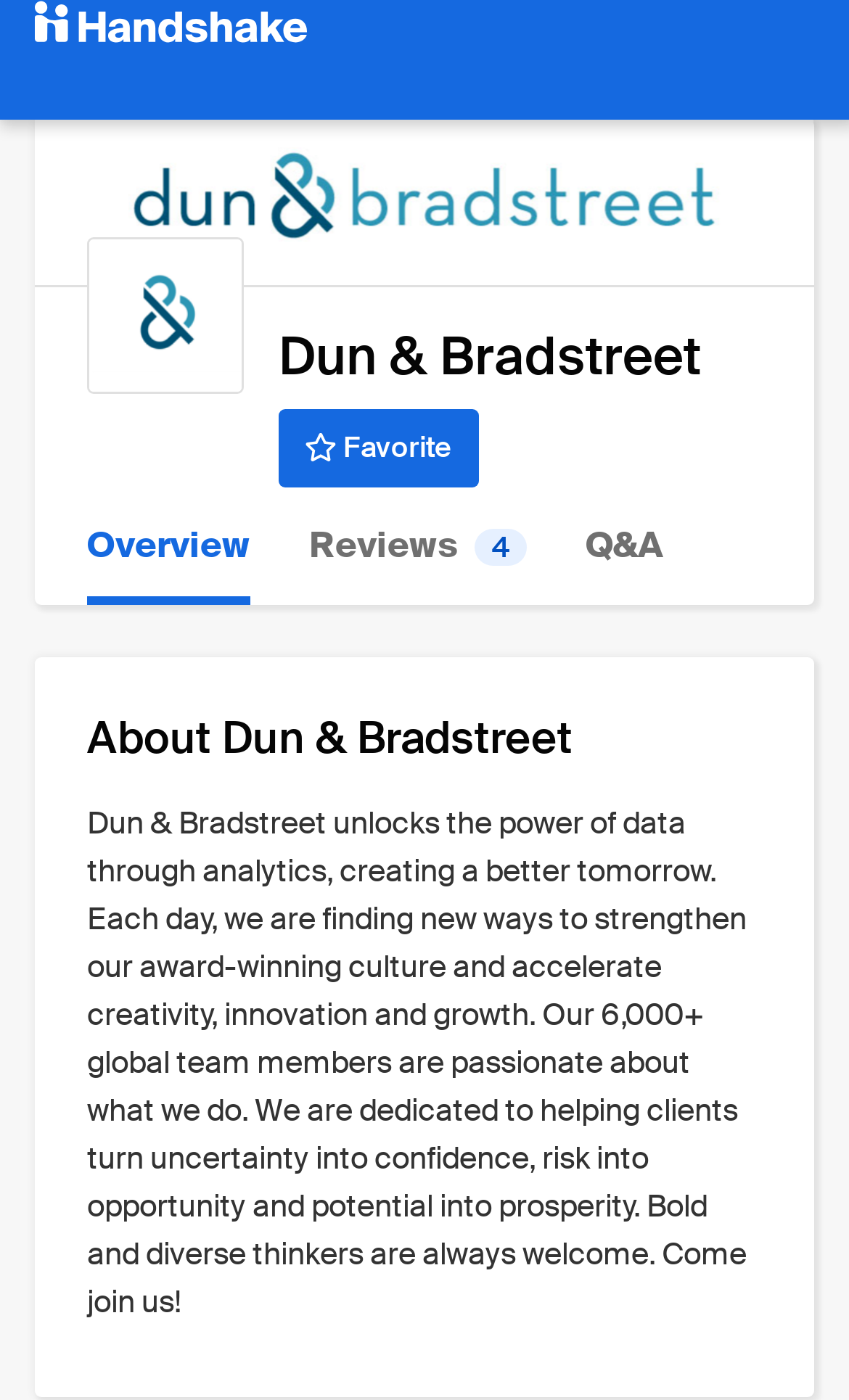How many links are there in the top navigation menu?
Could you answer the question with a detailed and thorough explanation?

The top navigation menu contains three links: 'Overview', 'Reviews 4', and 'Q&A'. These links are located horizontally next to each other and are used to navigate to different sections of the webpage.